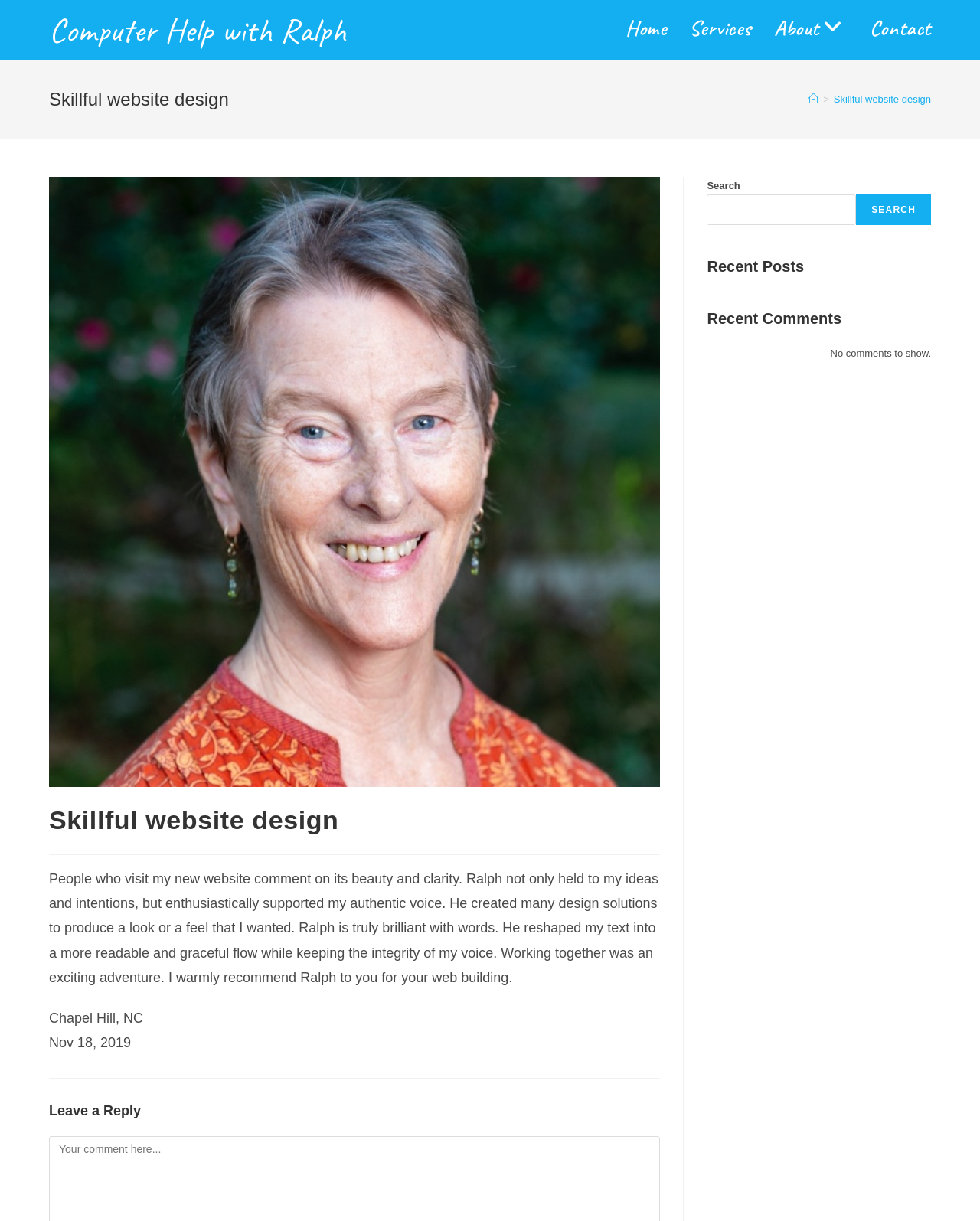What is the purpose of the search box in the sidebar? Please answer the question using a single word or phrase based on the image.

To search the website